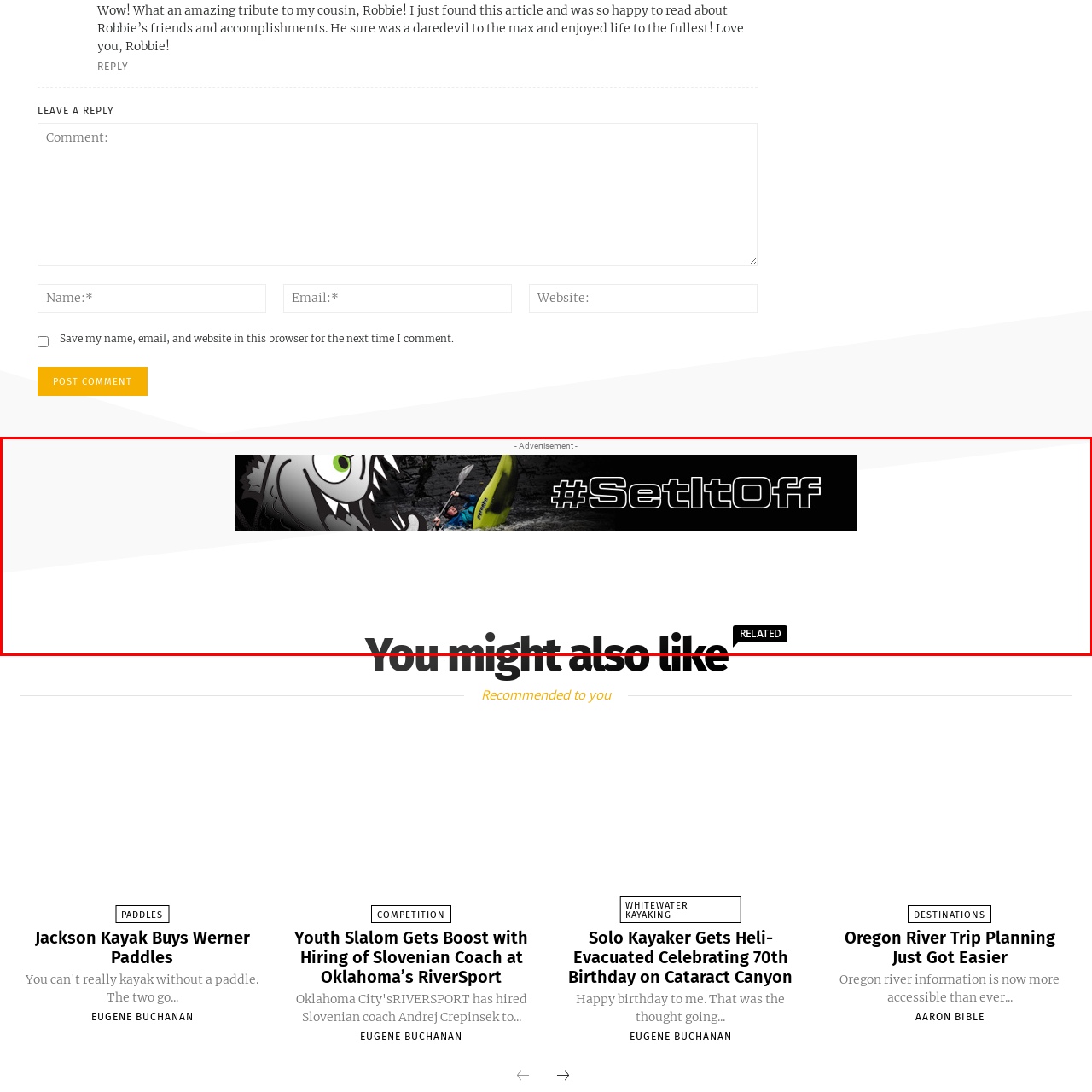Offer a detailed description of the content within the red-framed image.

This image features a bold advertisement showcasing the hashtag #SetItOff, accompanied by a striking graphic of a kayaker in action. The background emphasizes a rugged, watery terrain, highlighting the excitement of adventure sports. Above the kayaker, the text captures attention, likely promoting a brand or event related to kayaking or outdoor adventures. Below this advertisement, there is a prompt indicating related content, inviting viewers to explore additional topics that may interest them. Overall, the image conveys a sense of thrill and community associated with kayaking and the outdoors.